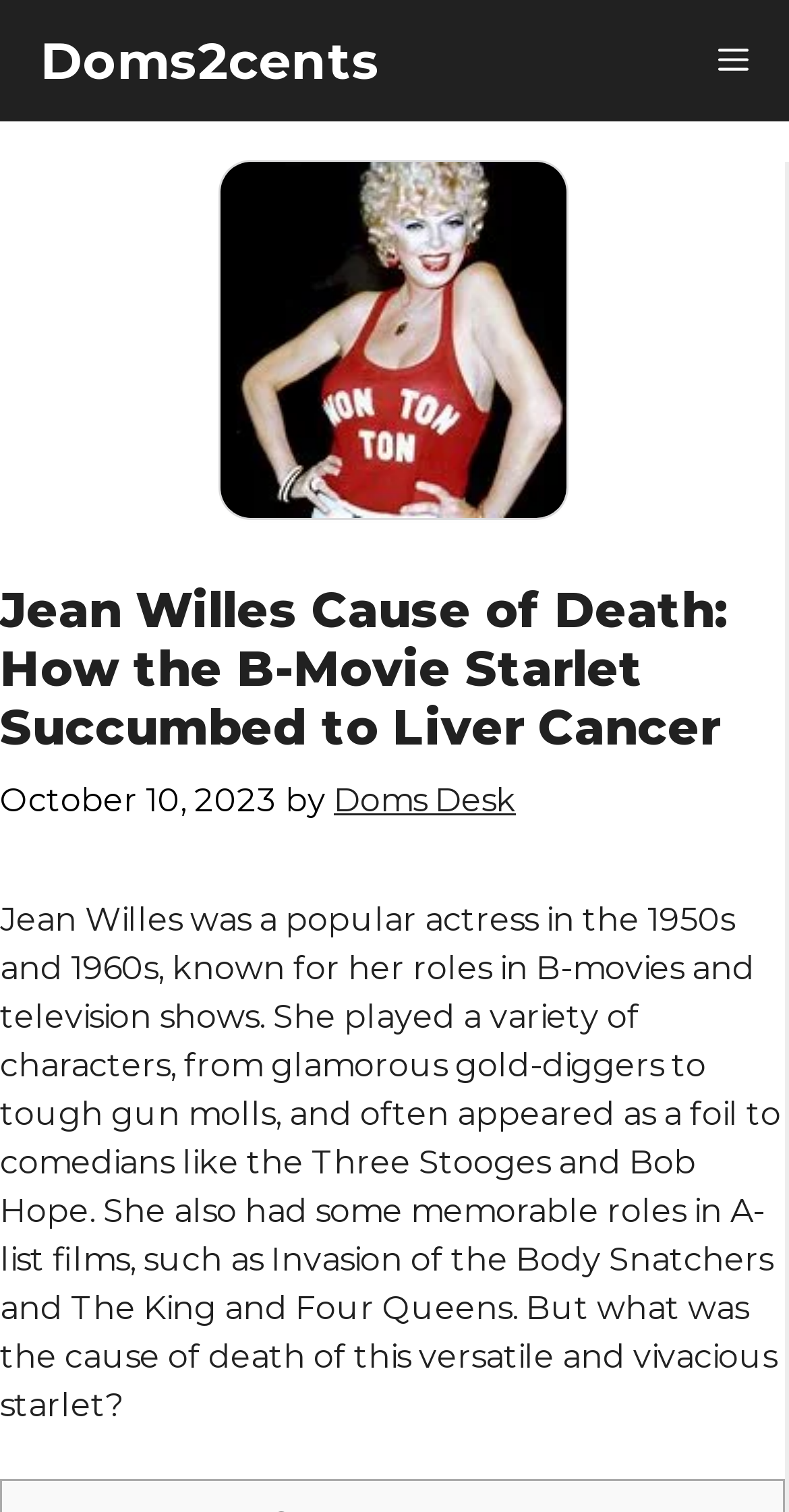Explain in detail what is displayed on the webpage.

The webpage is about the cause of death of Jean Willes, a B-movie starlet. At the top, there is a navigation bar with a link to "Doms2cents" on the left and a "Menu" button on the right. Below the navigation bar, there is a large image related to Jean Willes, taking up most of the width. 

Above the image, there is a header section with a heading that matches the title of the webpage, "Jean Willes Cause of Death: How the B-Movie Starlet Succumbed to Liver Cancer". Next to the heading, there is a time stamp indicating the publication date, "October 10, 2023", followed by the author's name, "Doms Desk". 

Below the image, there is a block of text that provides a brief biography of Jean Willes, describing her acting career in the 1950s and 1960s, including her roles in B-movies, television shows, and A-list films. The text also raises a question about the cause of death of this actress.